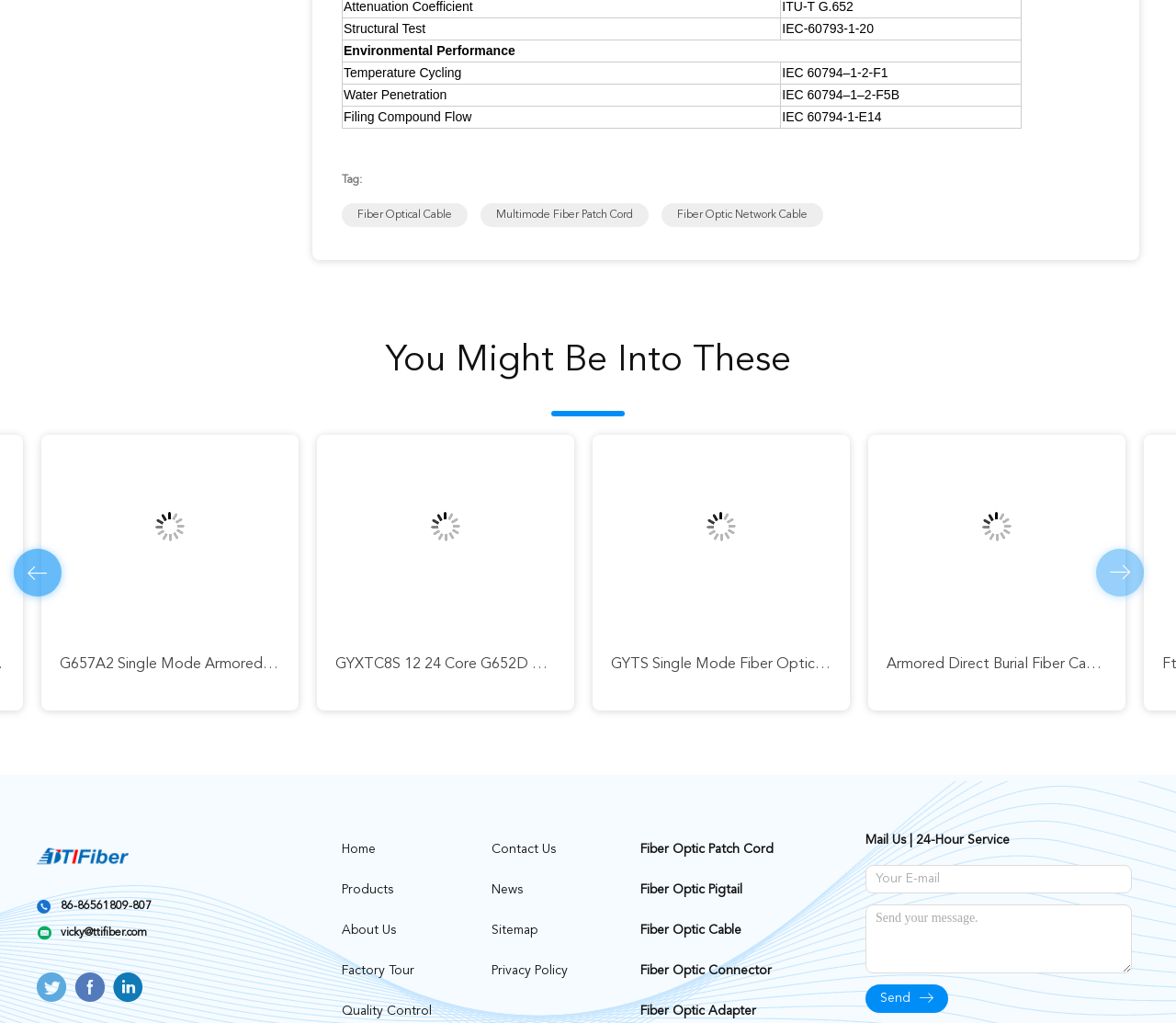Provide the bounding box coordinates in the format (top-left x, top-left y, bottom-right x, bottom-right y). All values are floating point numbers between 0 and 1. Determine the bounding box coordinate of the UI element described as: Fiber Optic Patch Cord

[0.545, 0.813, 0.681, 0.847]